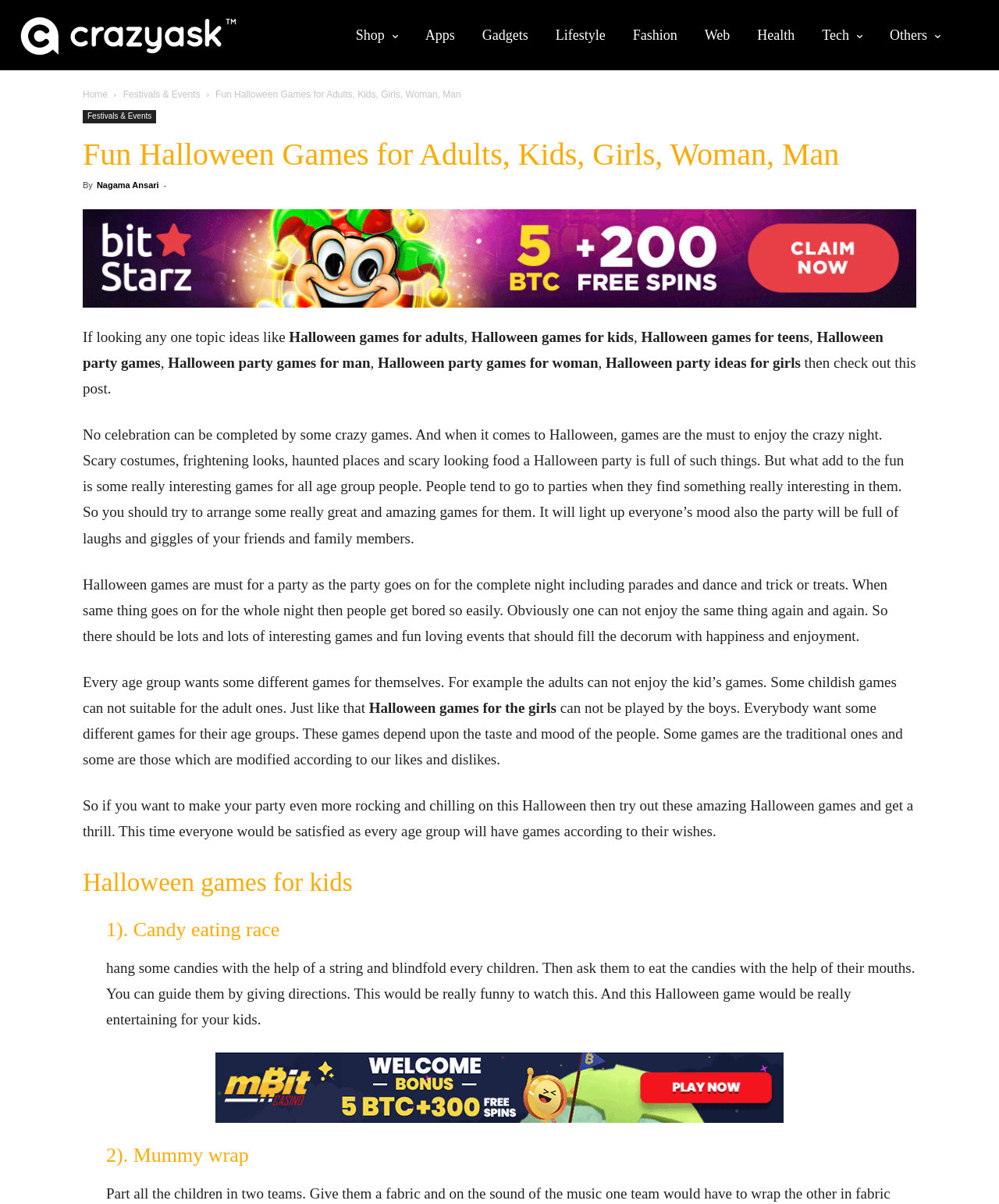Provide the bounding box coordinates of the area you need to click to execute the following instruction: "Read the article by Nagama Ansari".

[0.097, 0.15, 0.159, 0.158]